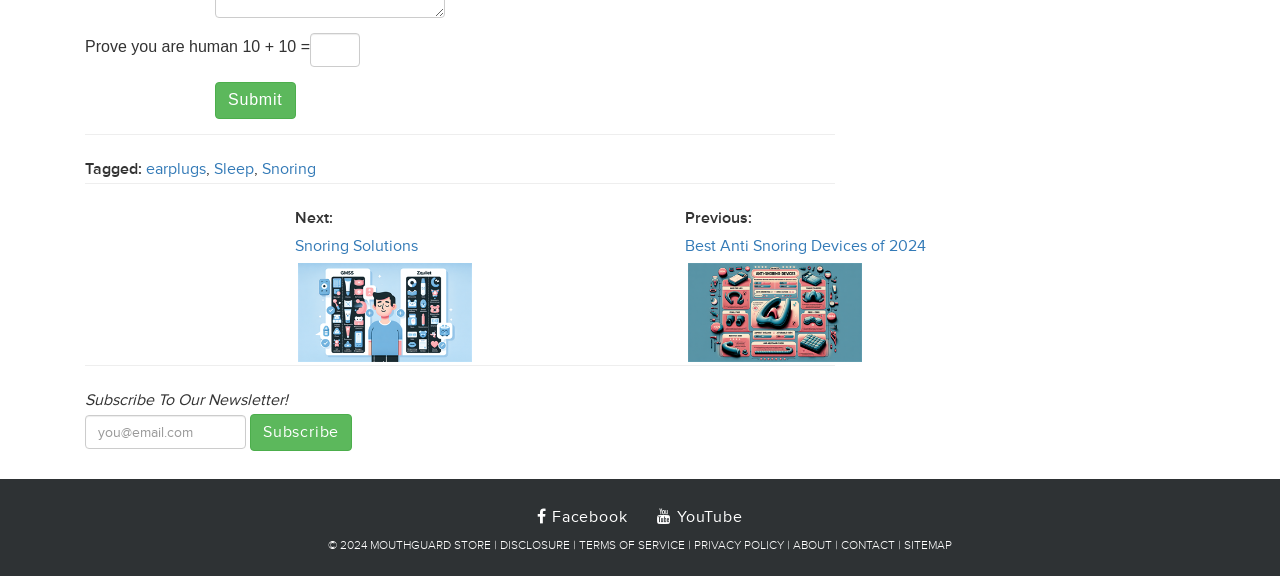How many social media links are present at the bottom?
Please ensure your answer is as detailed and informative as possible.

The webpage has links to Facebook and YouTube at the bottom, indicating that there are two social media links present.